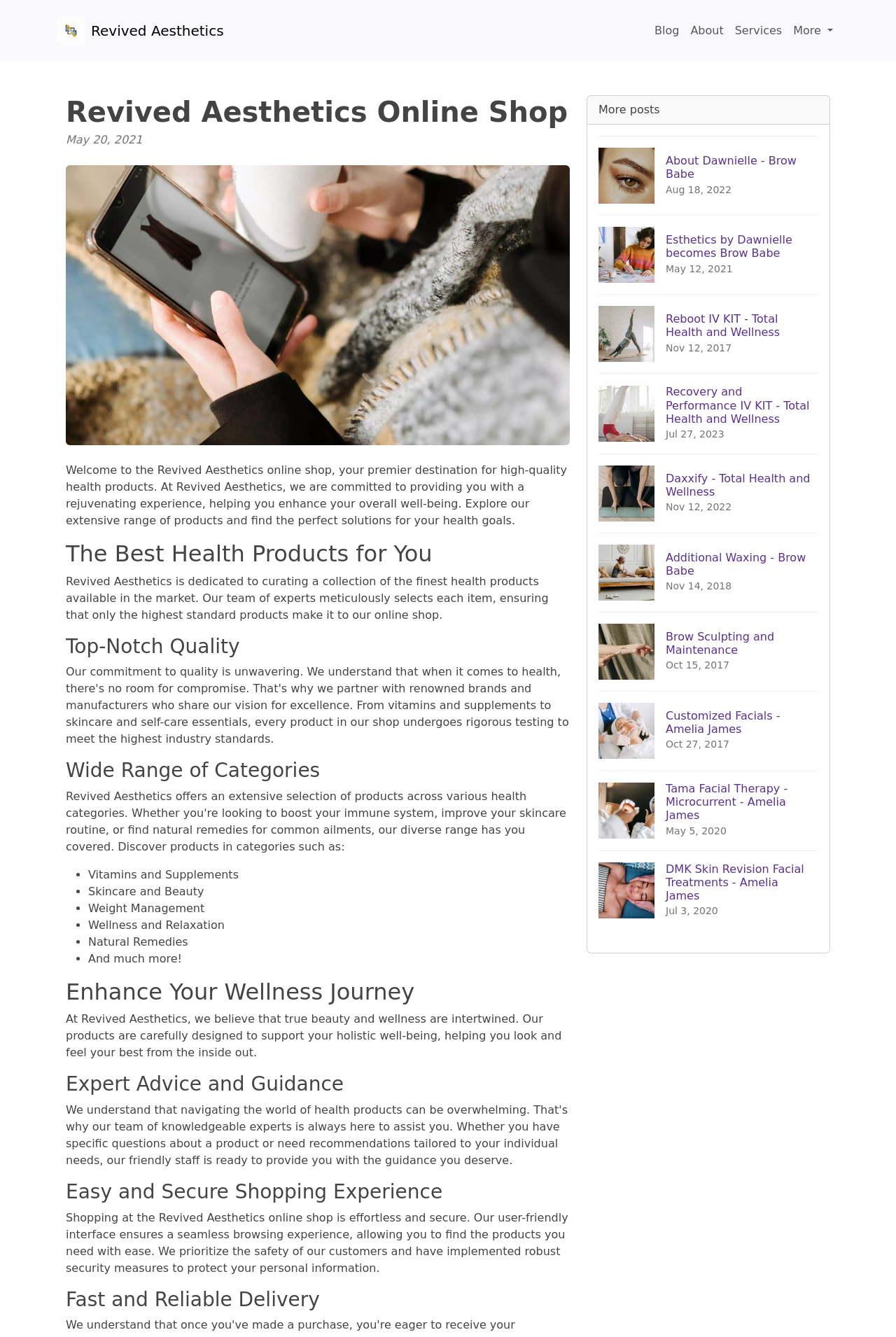Indicate the bounding box coordinates of the clickable region to achieve the following instruction: "Read more about 'IG Tech Cambodia And Mbanq Form Strategic Partnership Creating IG Finlink Cambodia'."

None